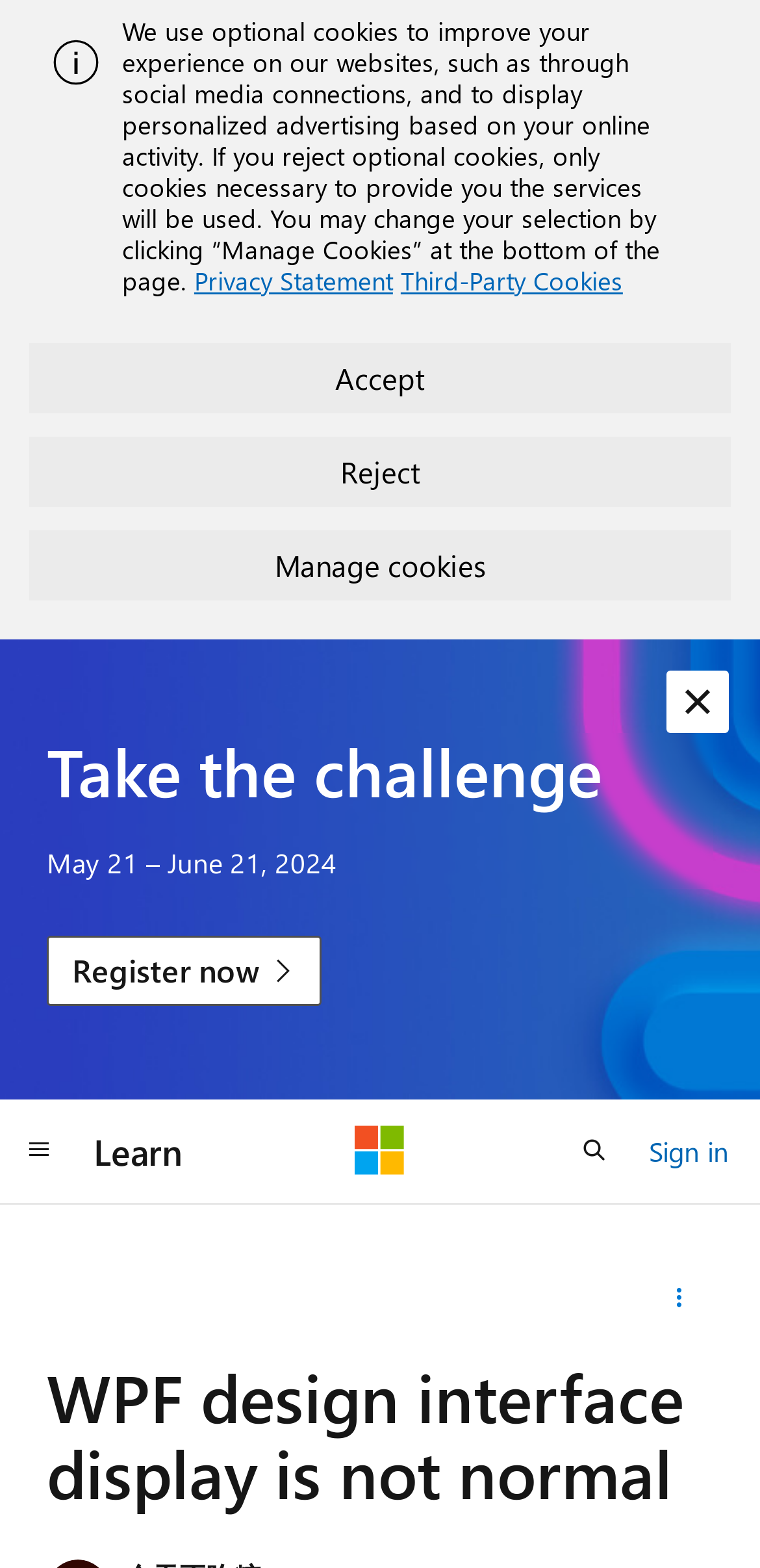Please determine the bounding box coordinates of the area that needs to be clicked to complete this task: 'Click the 'Share this question' disclosure triangle'. The coordinates must be four float numbers between 0 and 1, formatted as [left, top, right, bottom].

[0.848, 0.808, 0.938, 0.847]